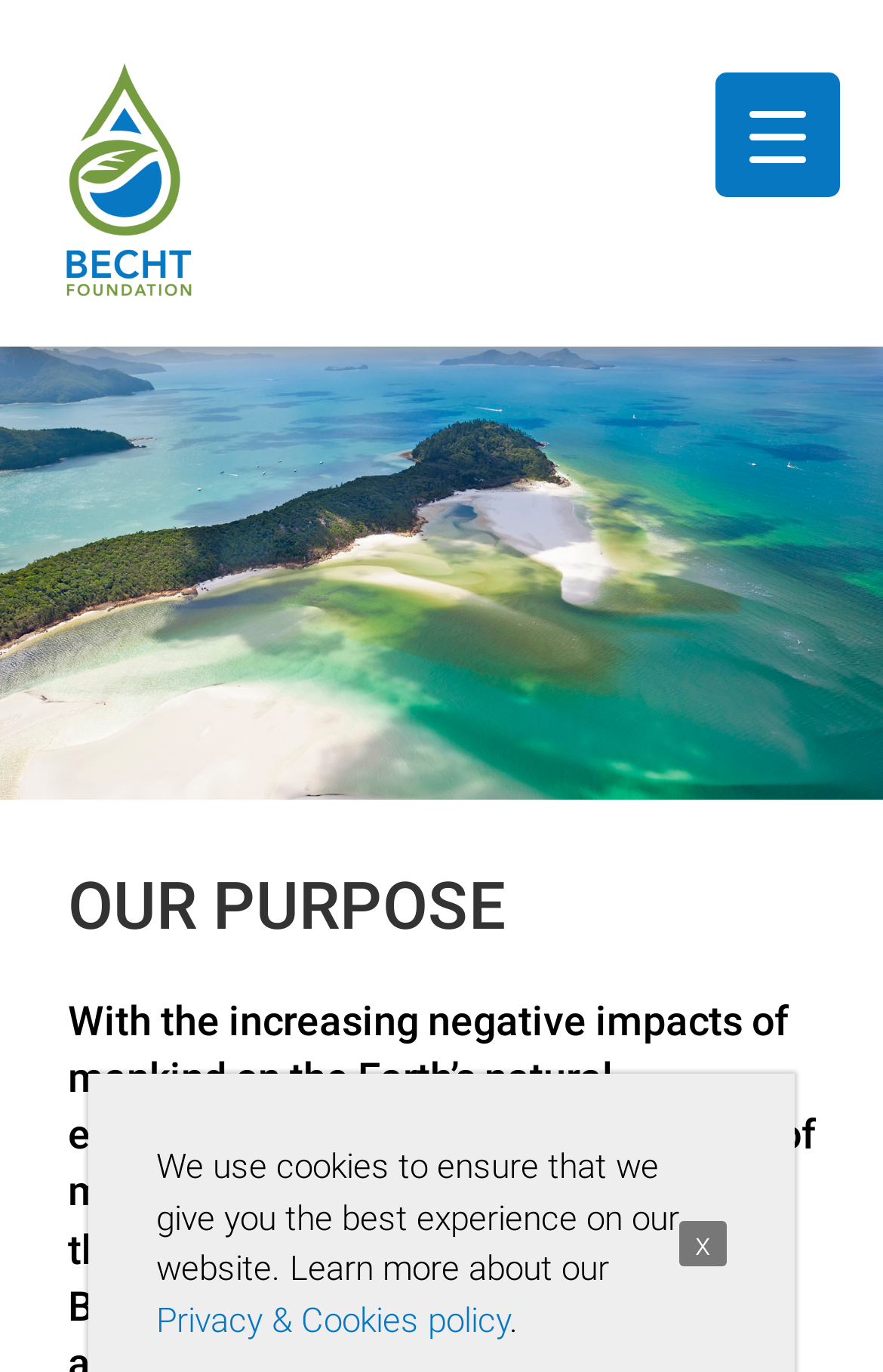Reply to the question with a single word or phrase:
What is the topic of the policy mentioned on the webpage?

Privacy & Cookies